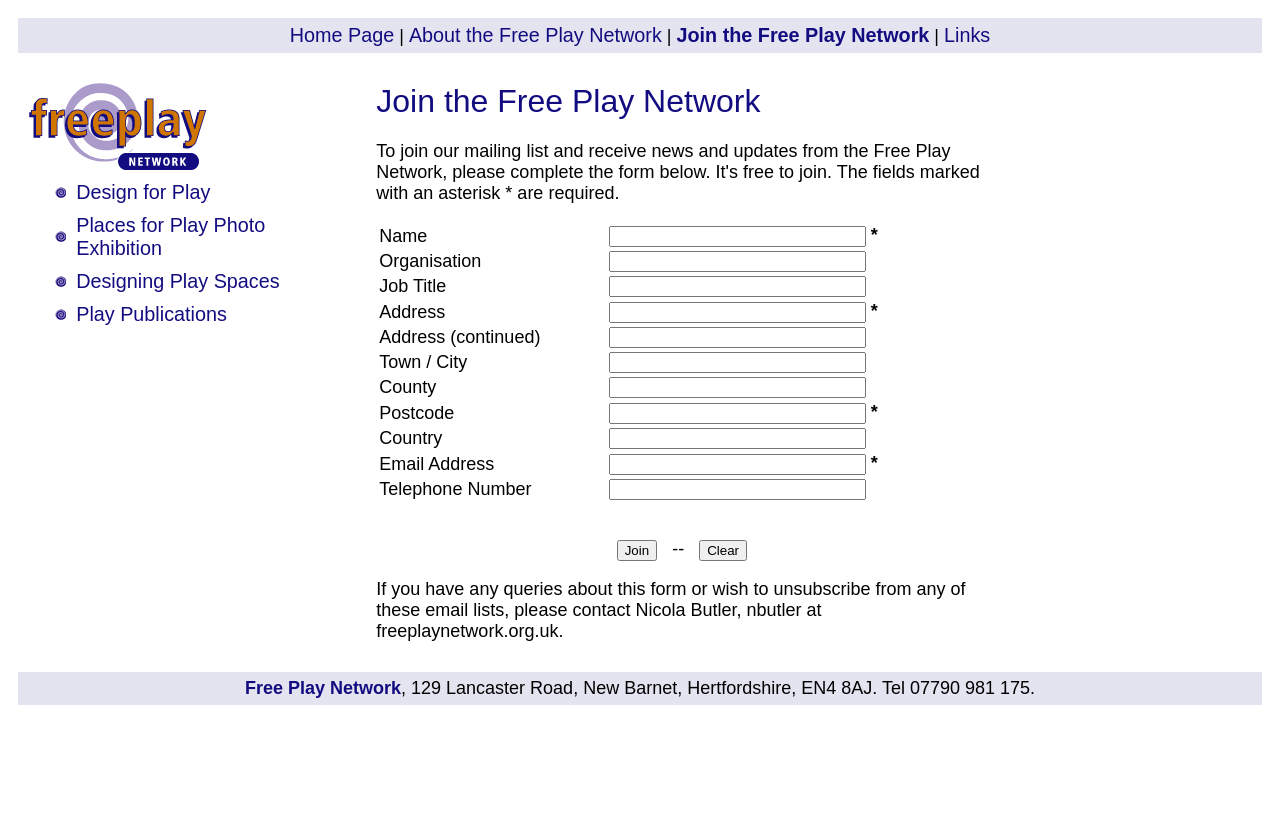Determine the bounding box coordinates for the area that needs to be clicked to fulfill this task: "Fill in the 'Name' field". The coordinates must be given as four float numbers between 0 and 1, i.e., [left, top, right, bottom].

[0.475, 0.272, 0.676, 0.297]